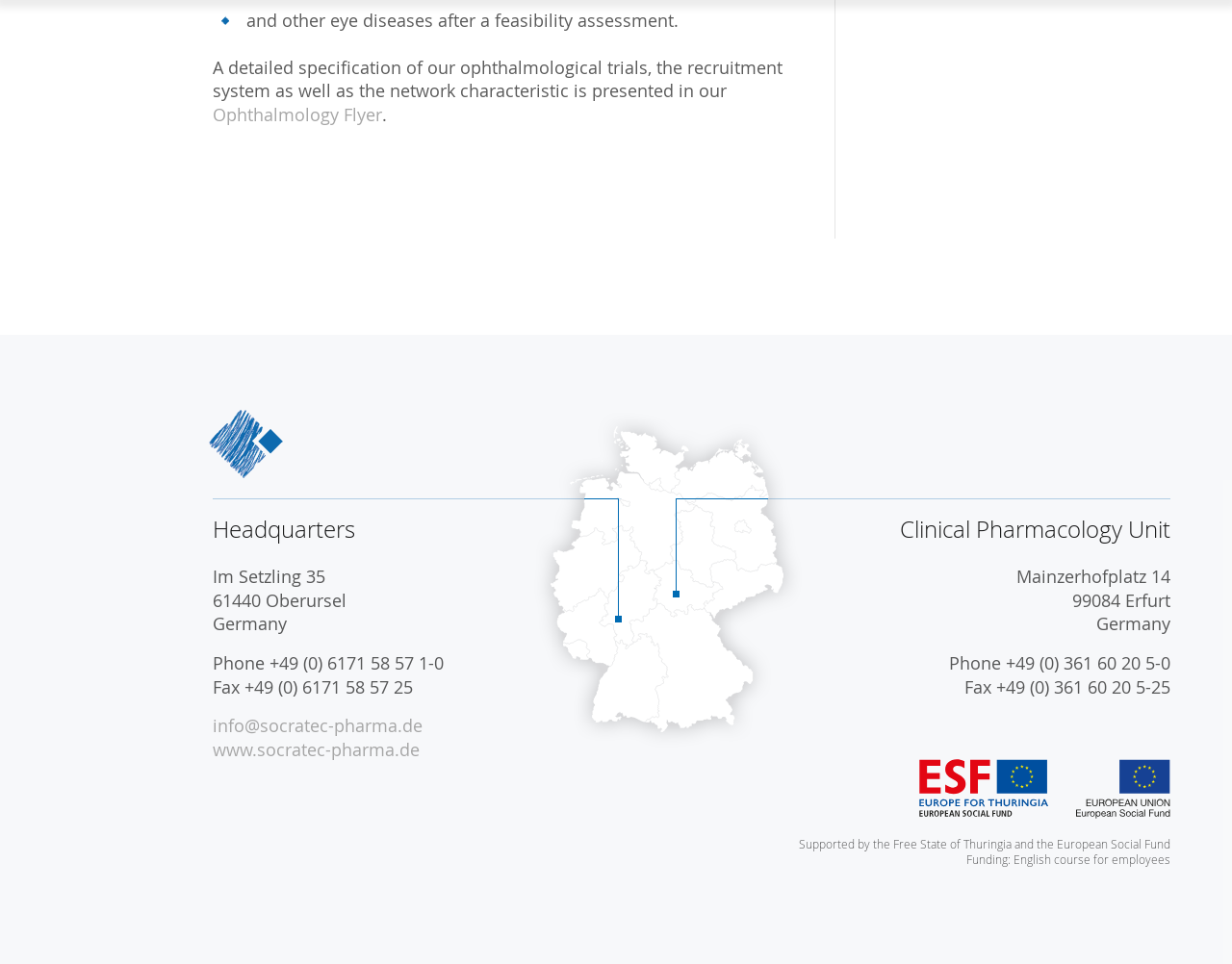Determine the bounding box for the described UI element: "Ophthalmology Flyer".

[0.173, 0.108, 0.31, 0.131]